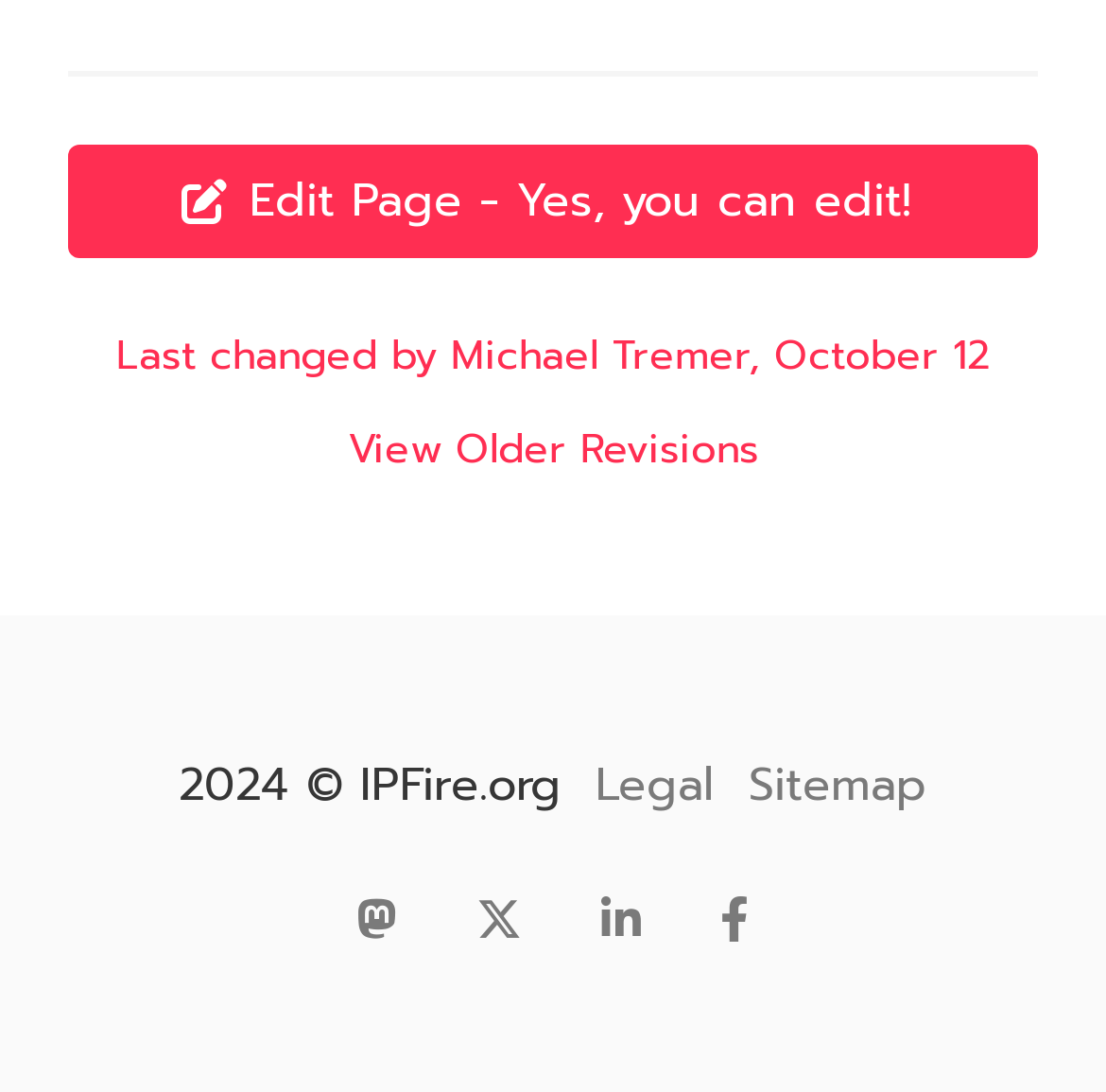Refer to the screenshot and answer the following question in detail:
What is the purpose of the link with text 'View Older Revisions'?

The link with text 'View Older Revisions' suggests that it allows the user to view previous versions of the current page, implying that the page has a version history.